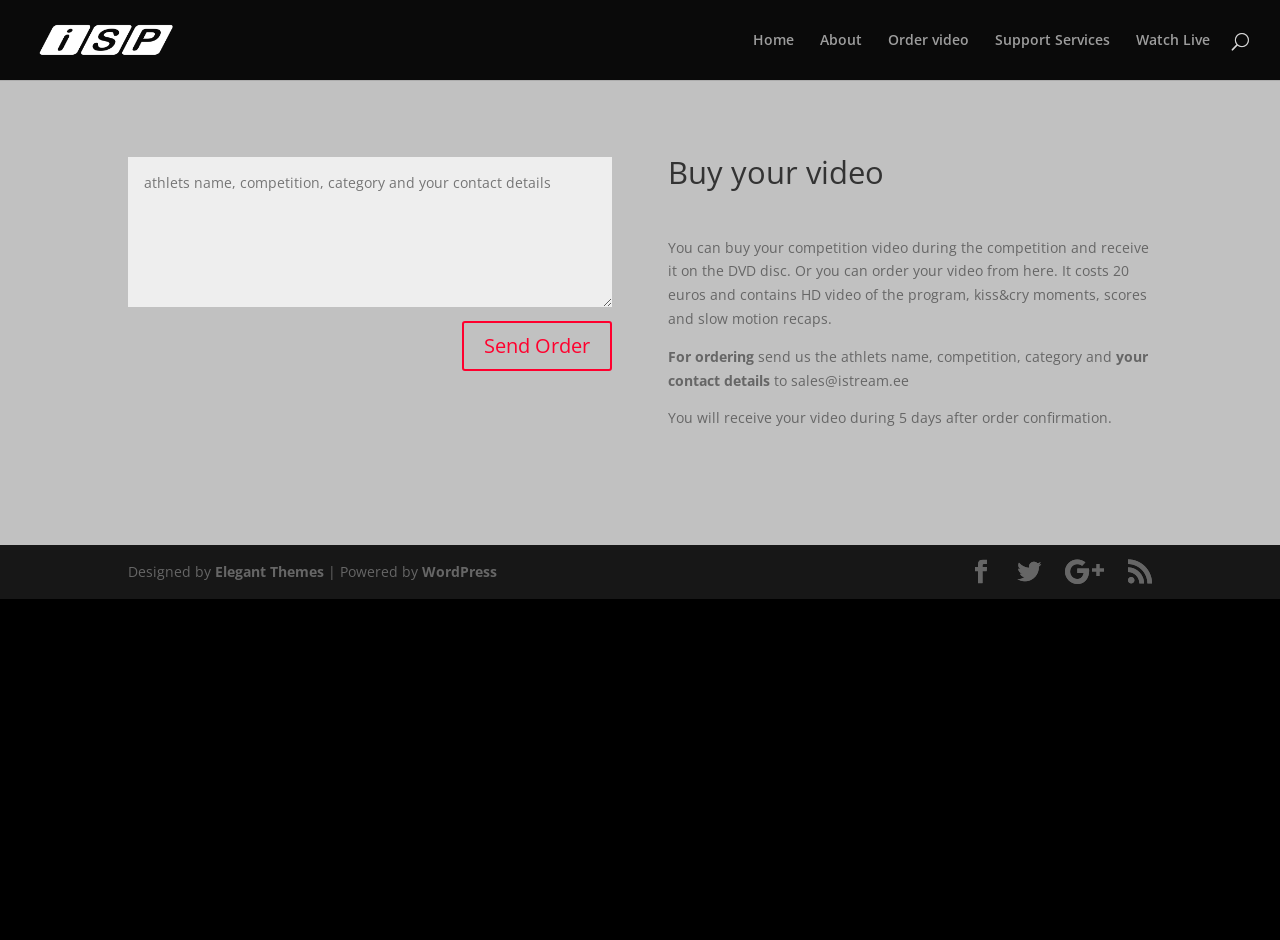Can you find the bounding box coordinates of the area I should click to execute the following instruction: "Click the 'Home' link"?

[0.588, 0.035, 0.62, 0.085]